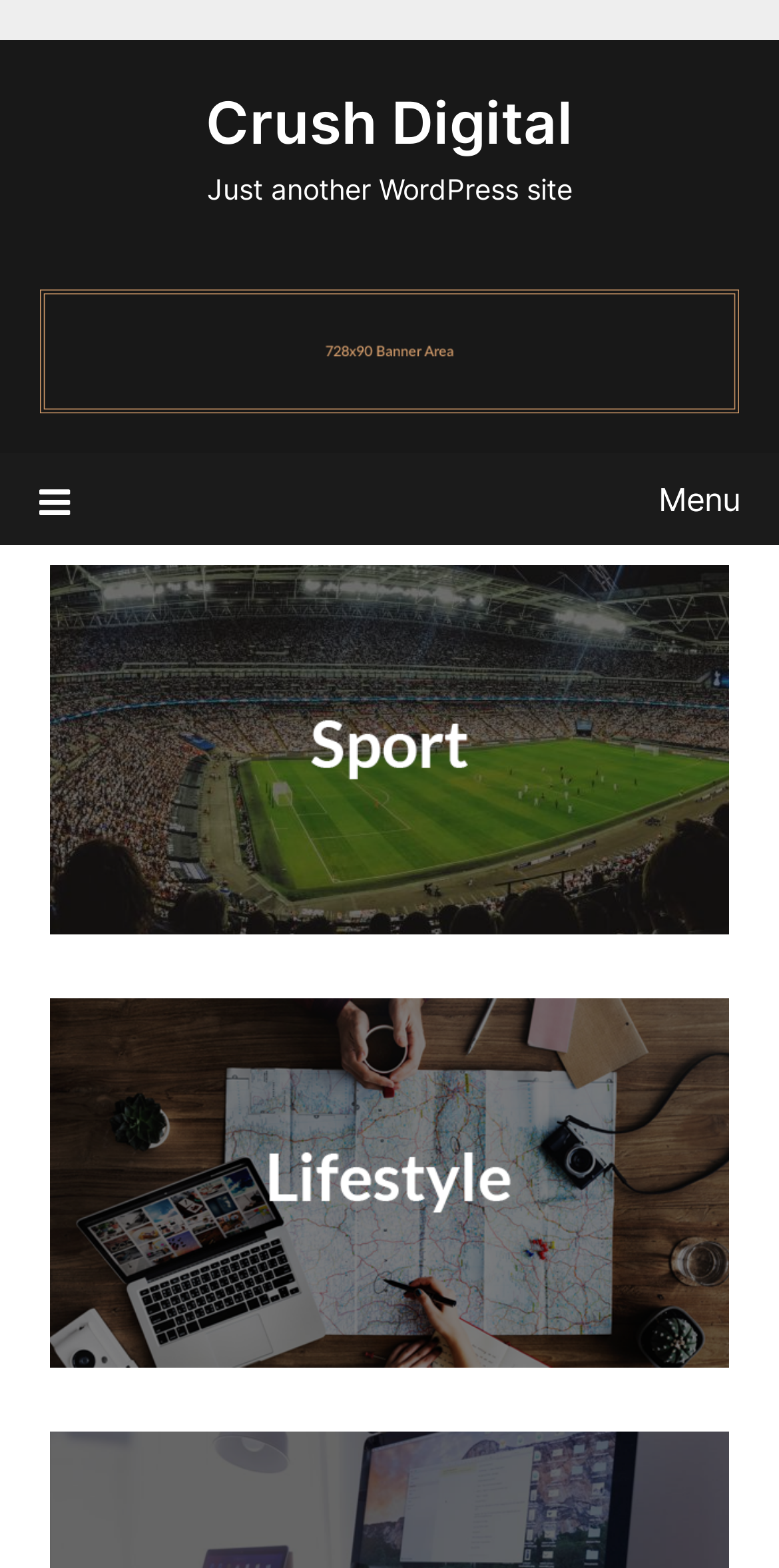Carefully examine the image and provide an in-depth answer to the question: What is the logo of the website?

The logo of the website is 'Crush Digital' which is a link element located at the top of the webpage with a bounding box coordinate of [0.264, 0.056, 0.736, 0.101].